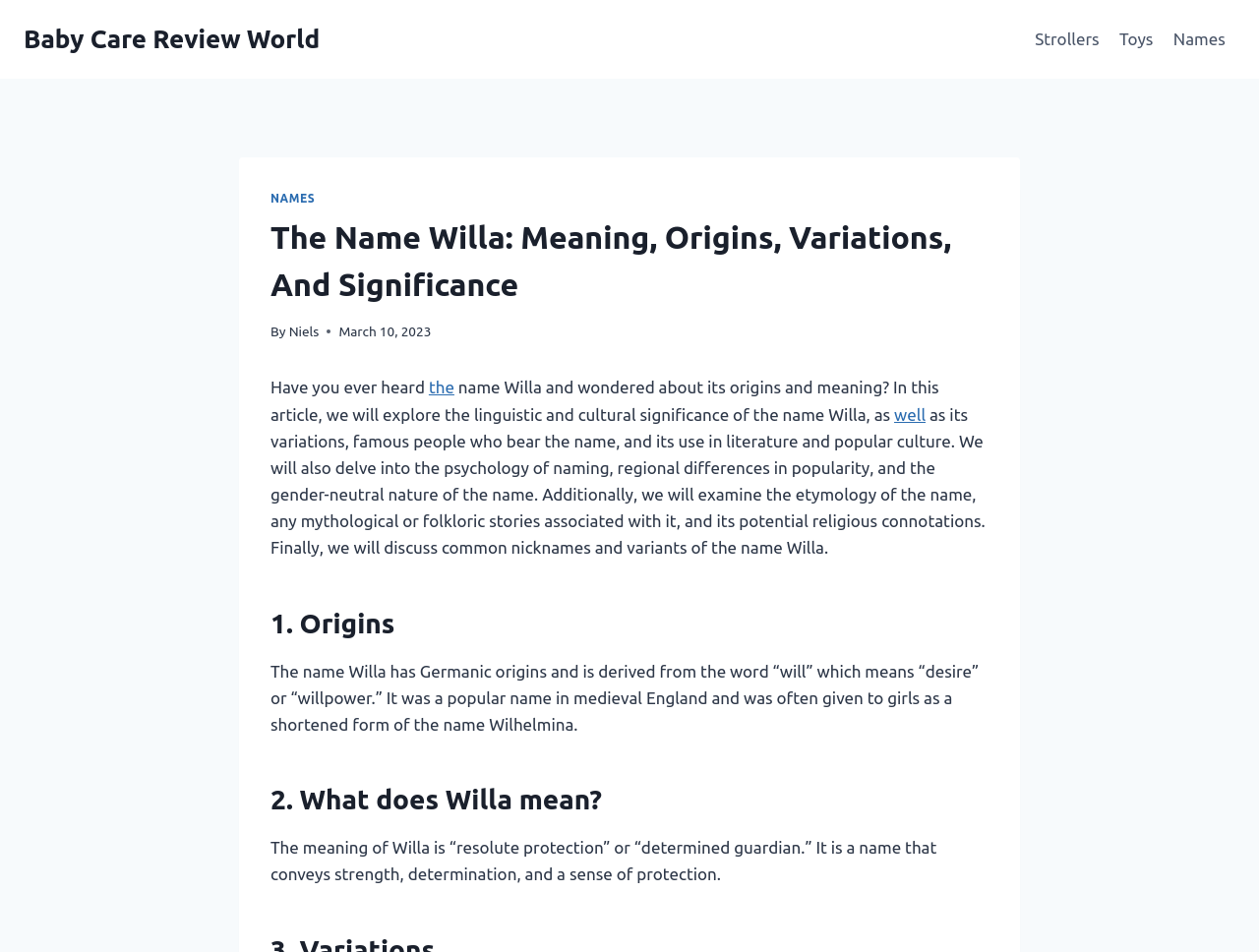Locate the bounding box coordinates of the clickable element to fulfill the following instruction: "Explore the meaning of the name Willa". Provide the coordinates as four float numbers between 0 and 1 in the format [left, top, right, bottom].

[0.215, 0.818, 0.785, 0.862]